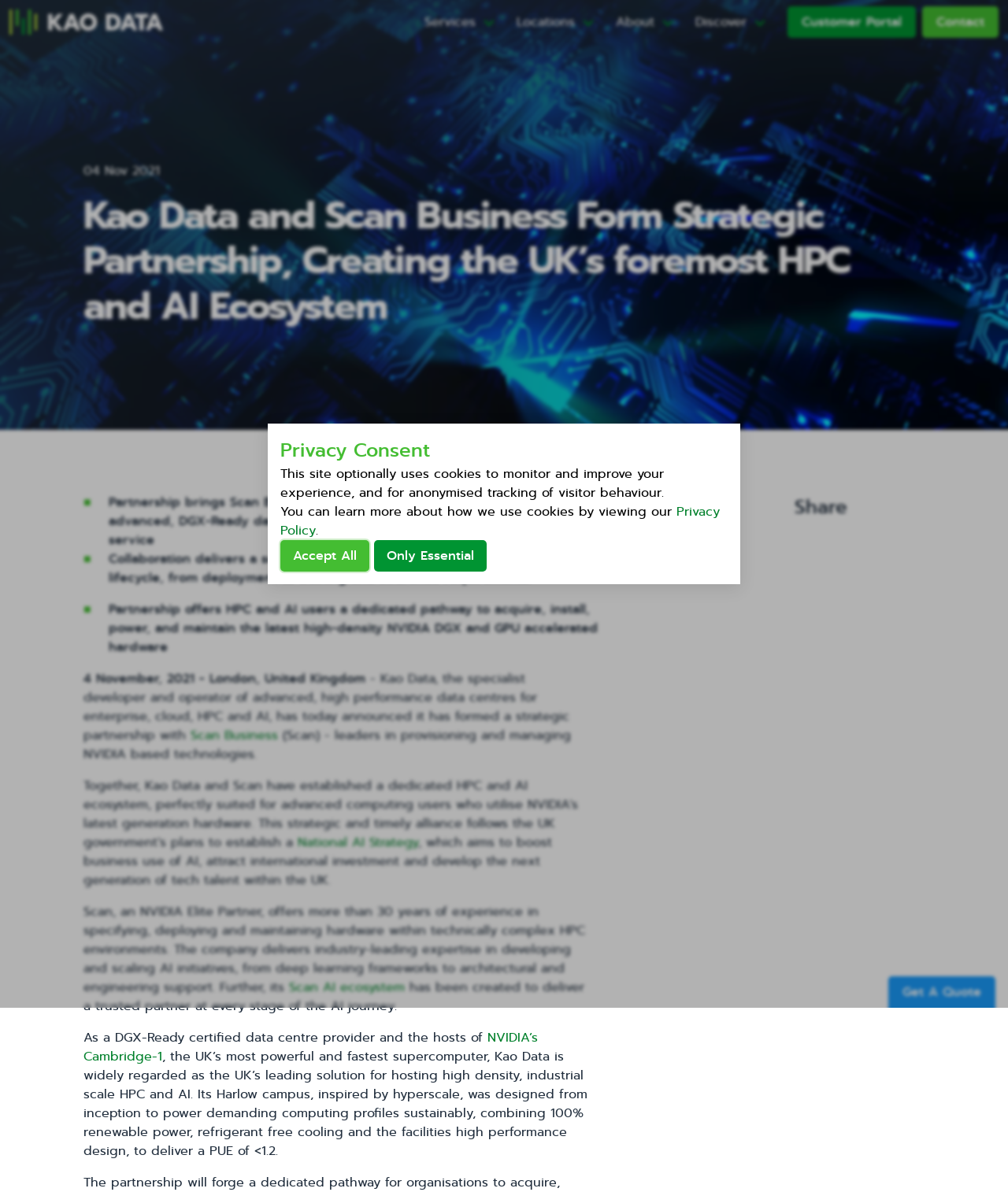Look at the image and write a detailed answer to the question: 
What is the topic of the privacy policy?

The privacy policy link is mentioned in the context of cookies, which suggests that the policy explains how the website uses cookies to monitor and improve user experience, as well as for anonymised tracking of visitor behaviour.